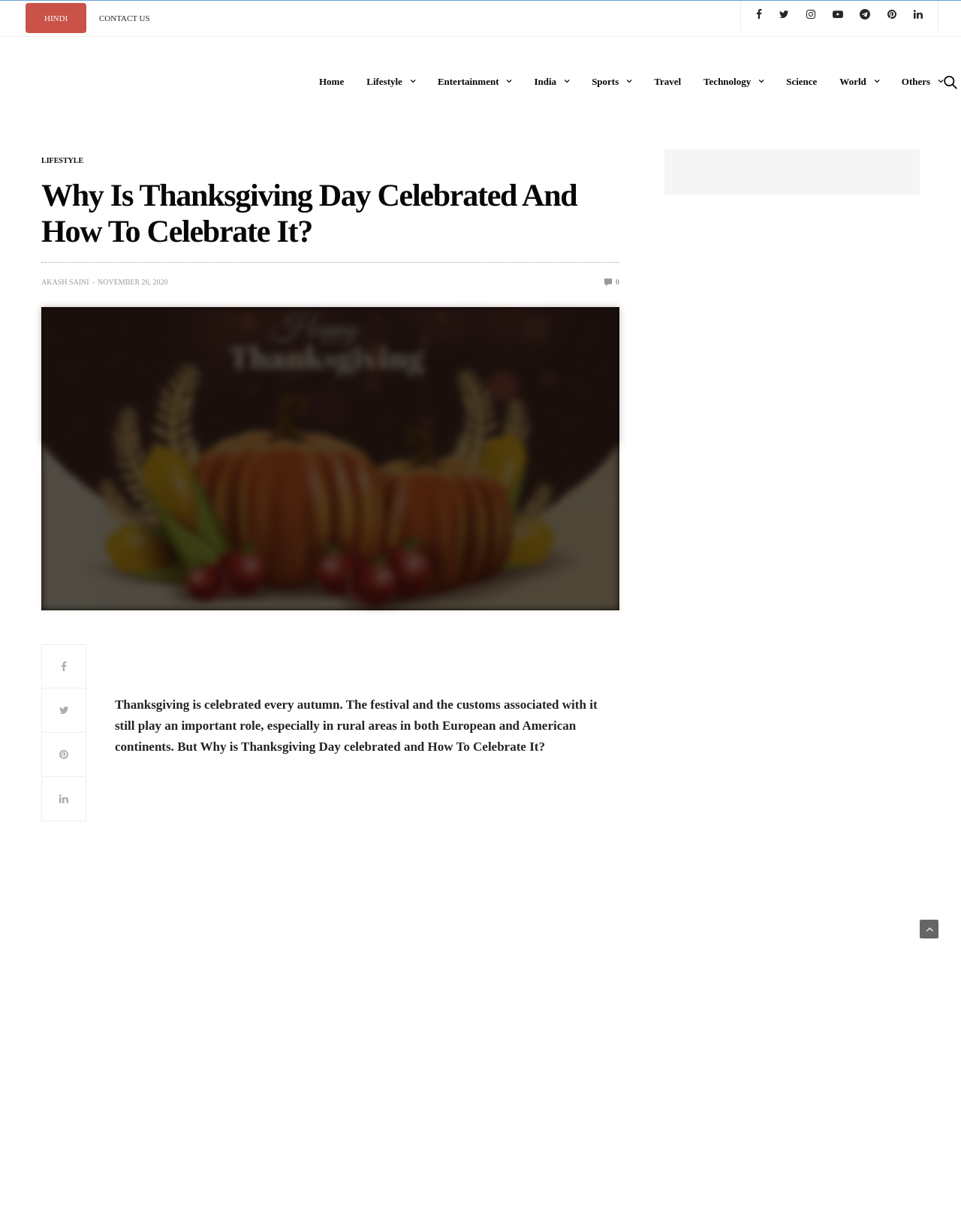What is the topic of the article?
Use the image to give a comprehensive and detailed response to the question.

I determined the topic of the article by looking at the heading of the article, which is 'Why Is Thanksgiving Day Celebrated And How To Celebrate It?', and the StaticText element that describes the article, which mentions 'Thanksgiving is celebrated every autumn'.